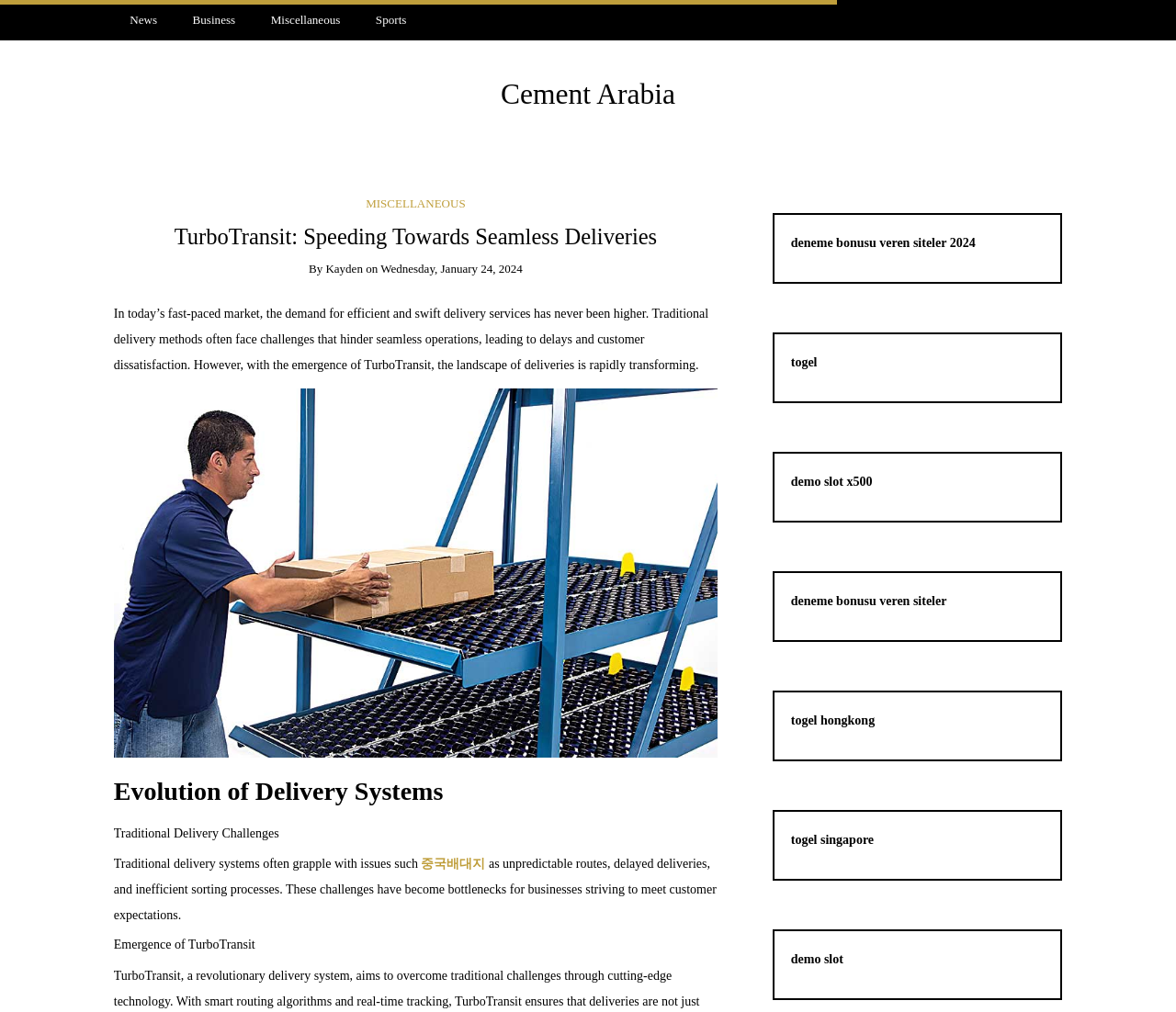Please identify the bounding box coordinates of the element's region that should be clicked to execute the following instruction: "Explore deneme bonusu veren siteler 2024". The bounding box coordinates must be four float numbers between 0 and 1, i.e., [left, top, right, bottom].

[0.672, 0.233, 0.829, 0.247]